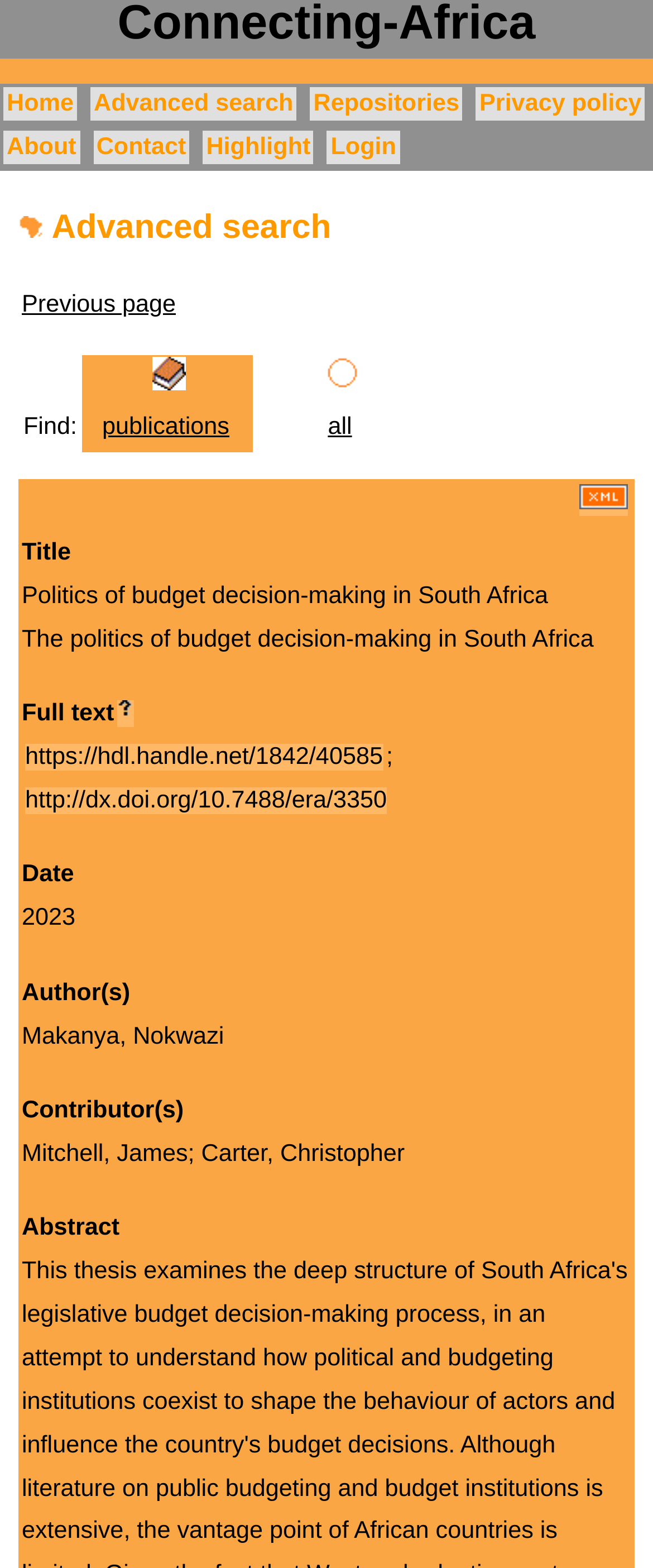Look at the image and answer the question in detail:
How many authors are listed for the first search result?

I looked at the first table row in the search results section and found the author information, which lists only one author, 'Makanya, Nokwazi'.